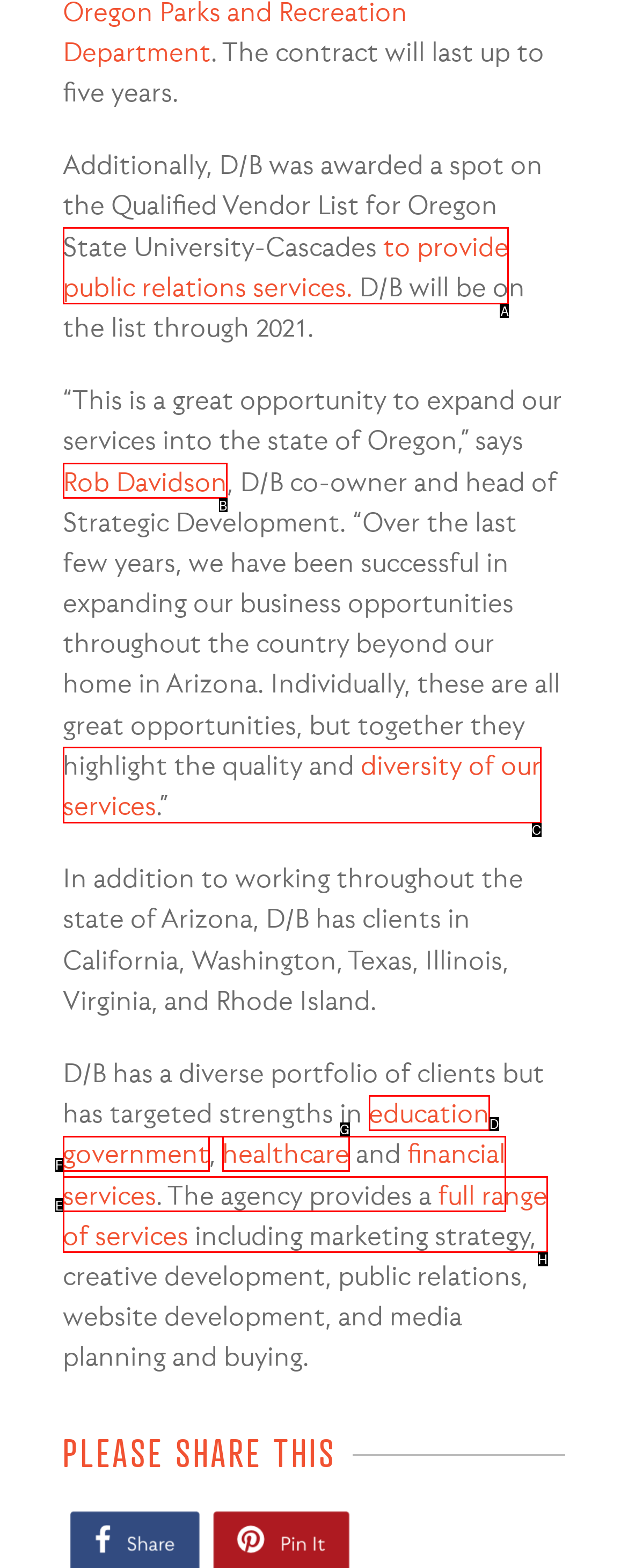Tell me which element should be clicked to achieve the following objective: click to provide public relations services
Reply with the letter of the correct option from the displayed choices.

A